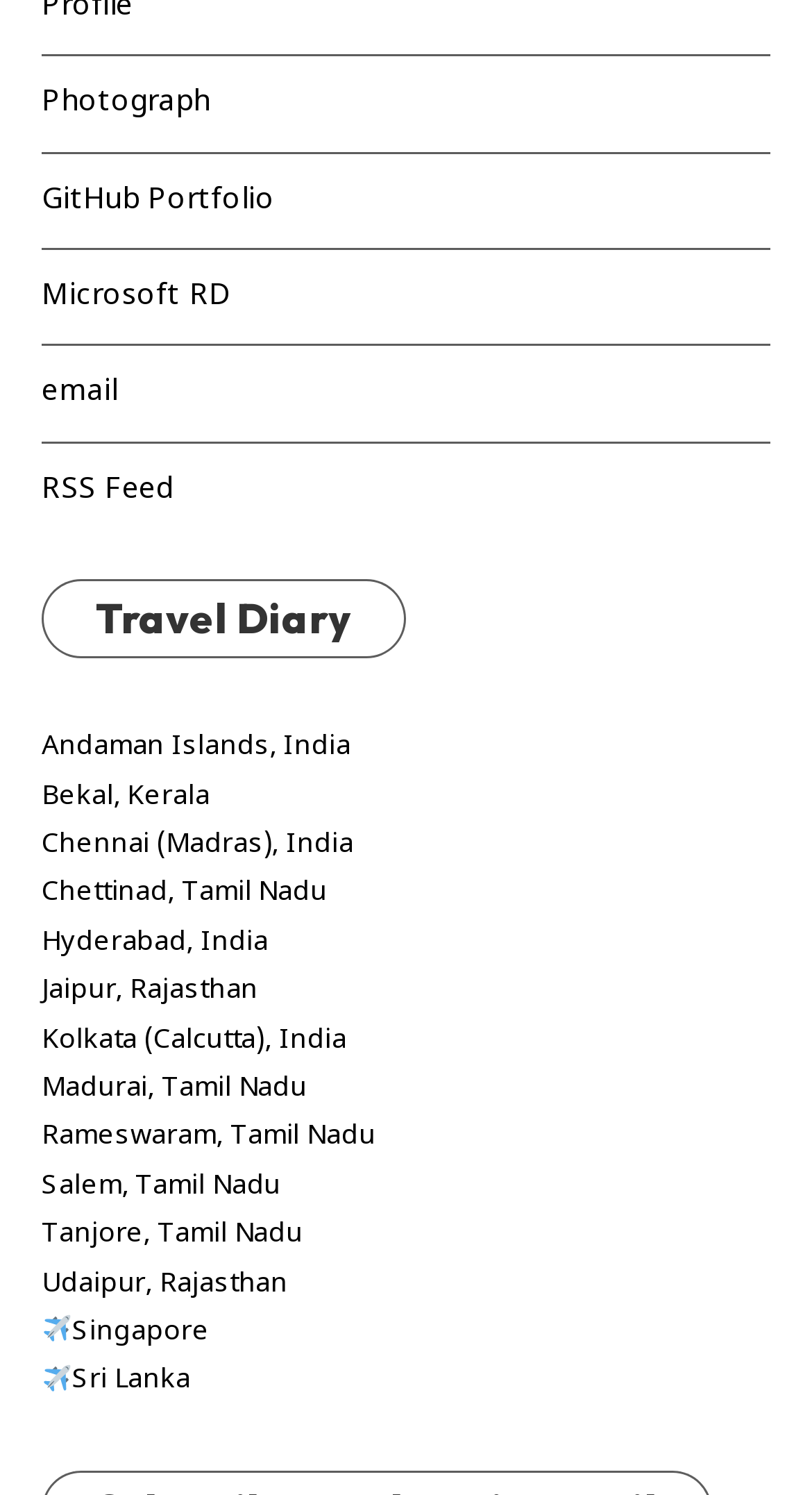Find and indicate the bounding box coordinates of the region you should select to follow the given instruction: "Subscribe to RSS Feed".

[0.051, 0.31, 0.214, 0.346]